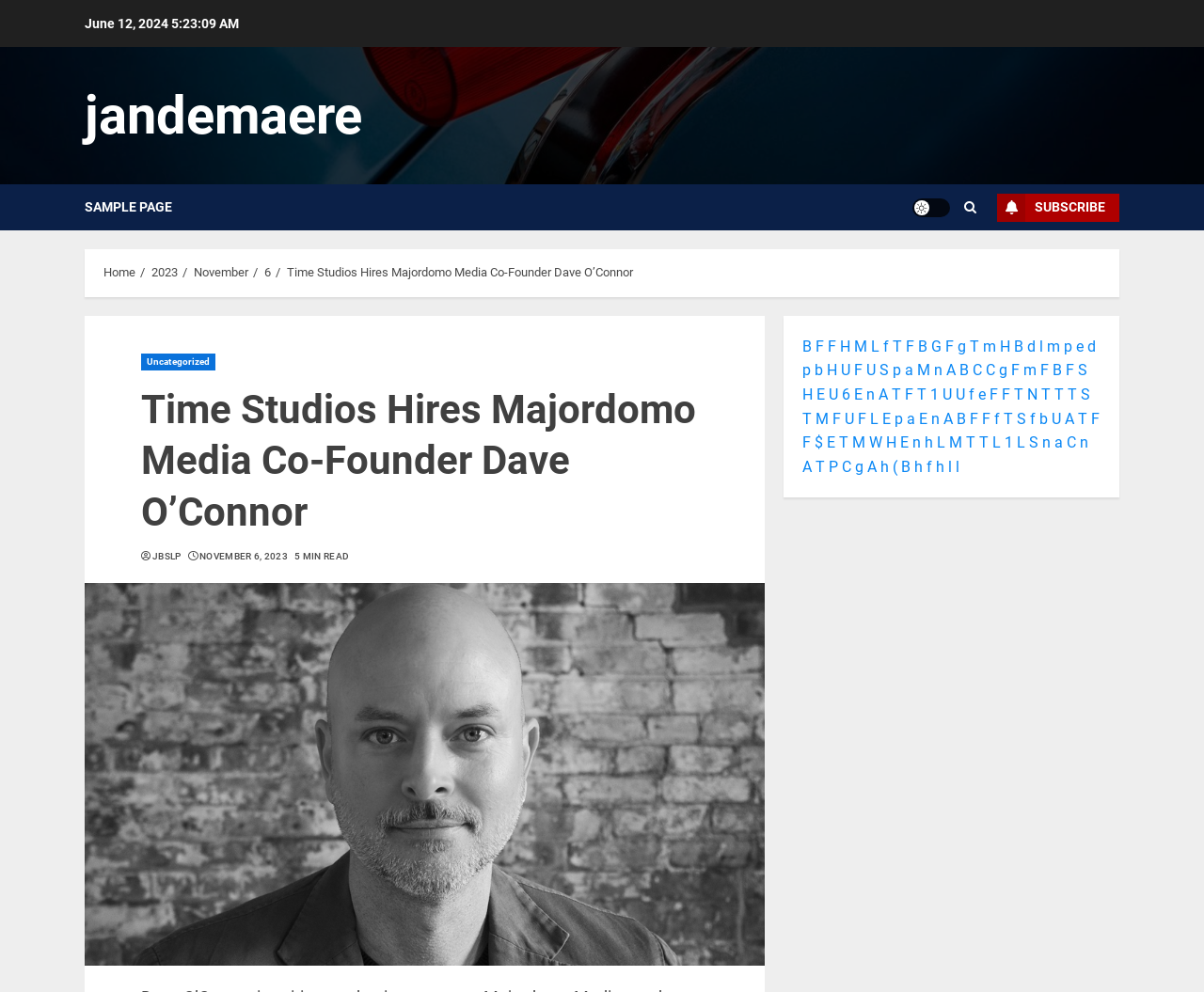Offer an extensive depiction of the webpage and its key elements.

This webpage appears to be a news article or blog post about Time Studios hiring Majordomo Media Co-Founder Dave O'Connor. At the top of the page, there is a date "June 12, 2024" and a link to the author "jandemaere". Below that, there is a link to "SAMPLE PAGE" and a light/dark button, which is likely a toggle for changing the page's theme. To the right of these elements, there are links to "SUBSCRIBE" and a font size adjustment button represented by an icon "\uf002".

The main content of the page is a breadcrumb navigation menu that shows the article's hierarchy, with links to "Home", "2023", "November", "6", and the article title "Time Studios Hires Majordomo Media Co-Founder Dave O'Connor". Below the breadcrumb menu, there is a header section with links to "Uncategorized", "JBSLP", and the article's date "NOVEMBER 6, 2023". The article's title is displayed prominently, followed by a "5 MIN READ" indicator.

On the right side of the page, there is a complementary section with a series of links, likely representing social media or sharing options, with icons and letters such as "B", "F", "H", "M", and so on.